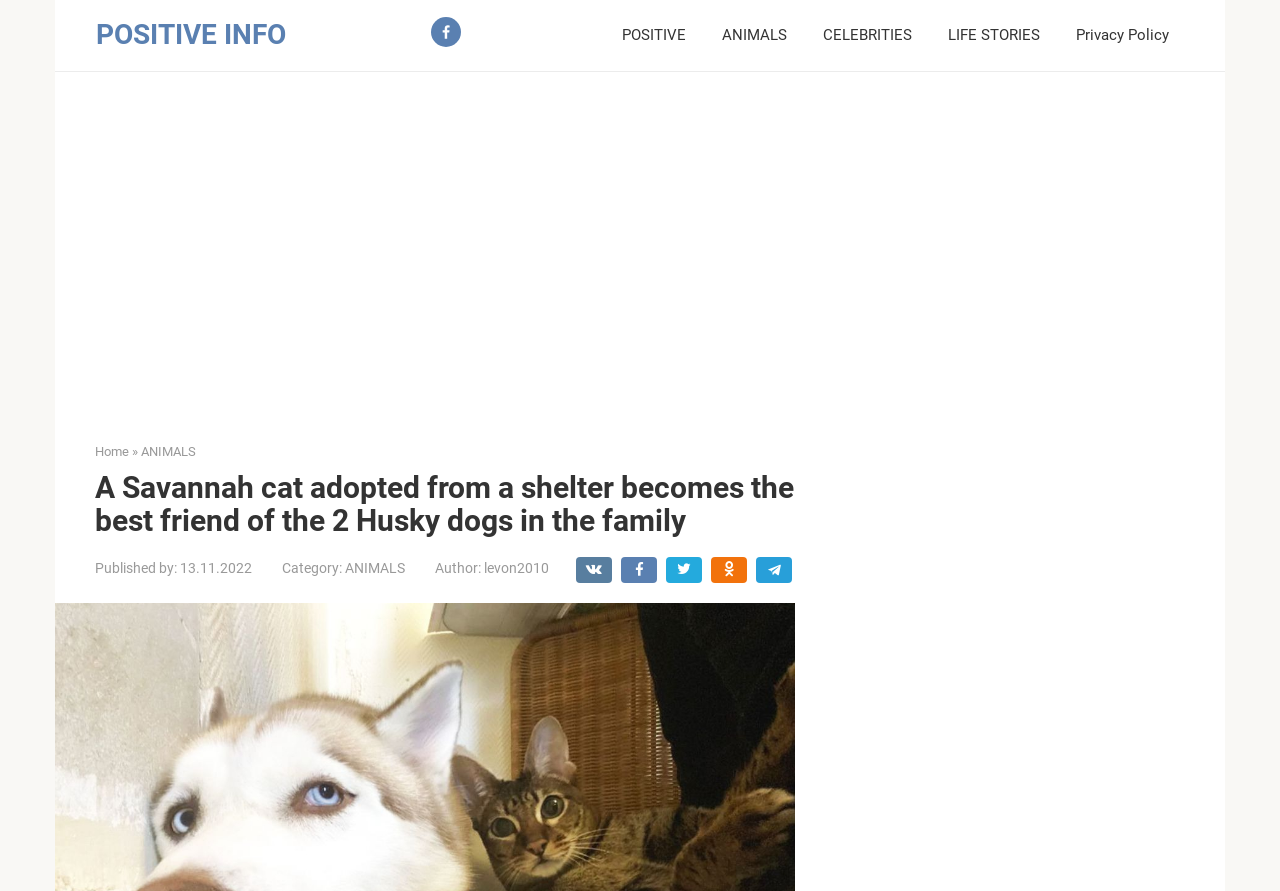Using the description: "LIFE STORIES", determine the UI element's bounding box coordinates. Ensure the coordinates are in the format of four float numbers between 0 and 1, i.e., [left, top, right, bottom].

[0.741, 0.03, 0.812, 0.051]